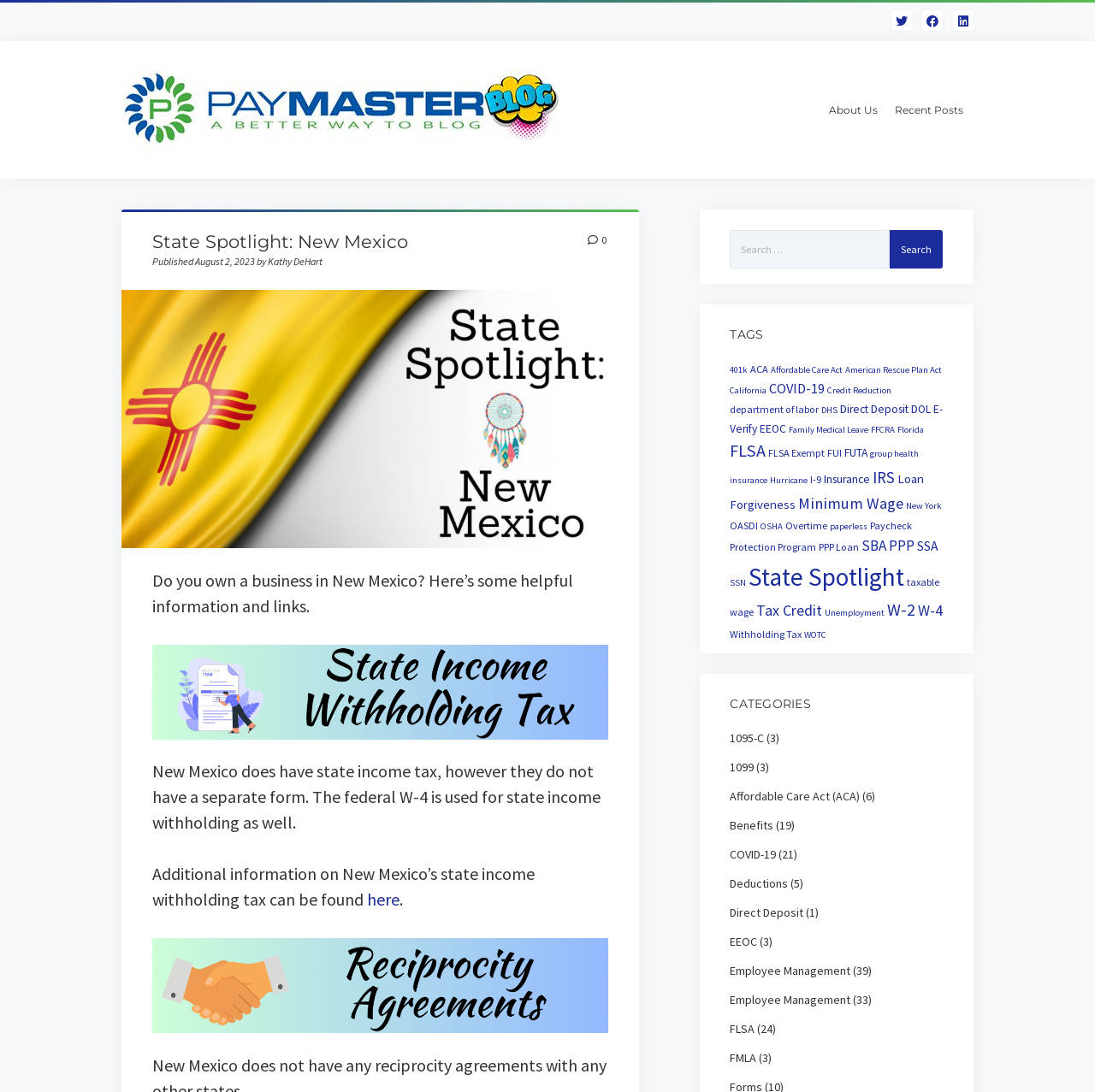Determine the heading of the webpage and extract its text content.

State Spotlight: New Mexico